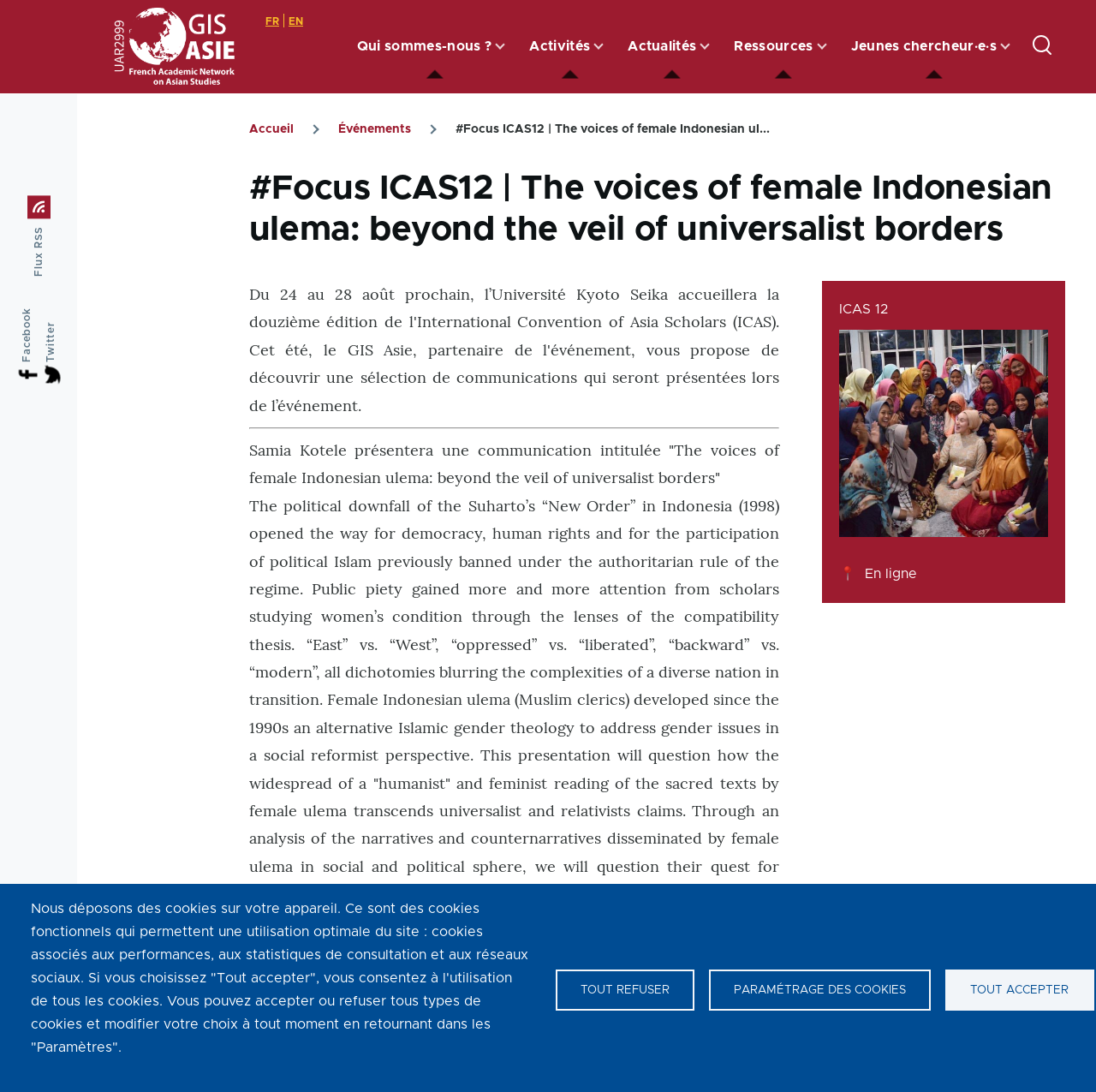Respond to the question with just a single word or phrase: 
What is the name of the event?

ICAS 12